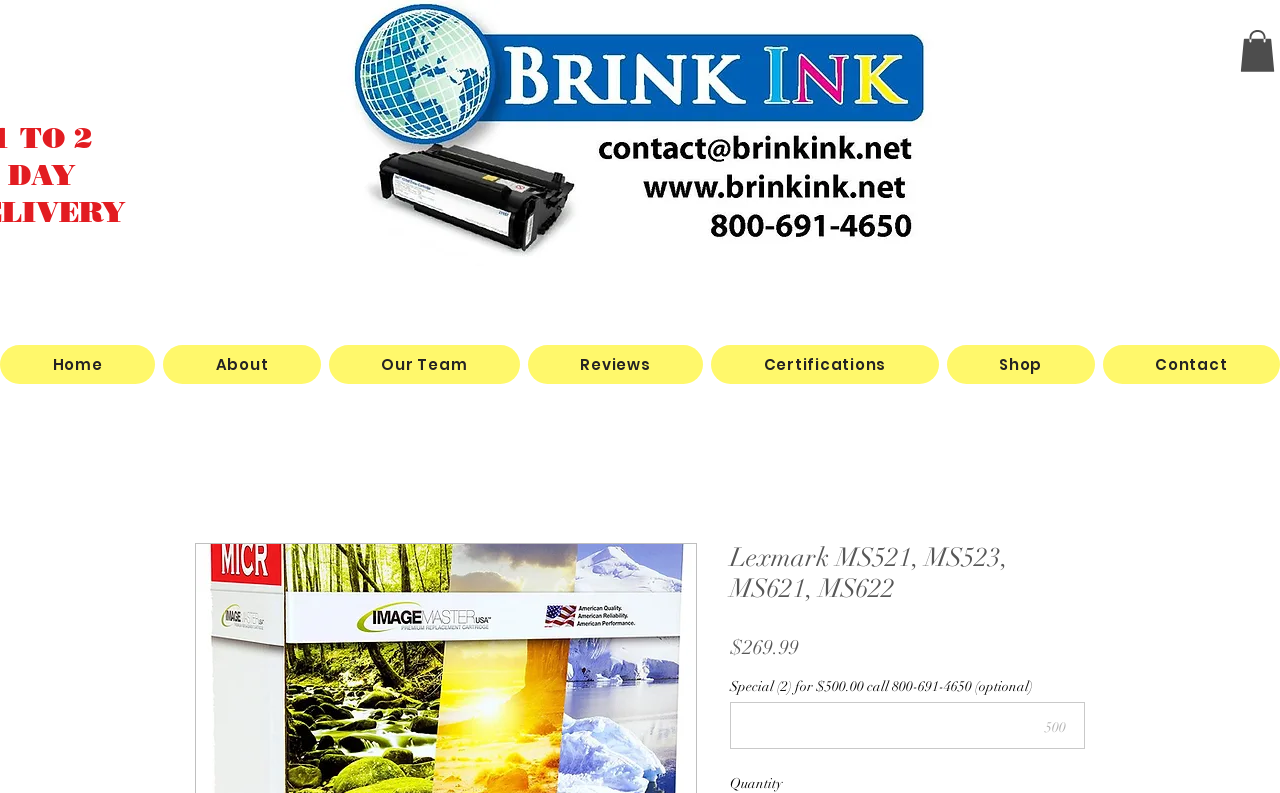Specify the bounding box coordinates of the area to click in order to follow the given instruction: "go to home page."

[0.0, 0.435, 0.121, 0.484]